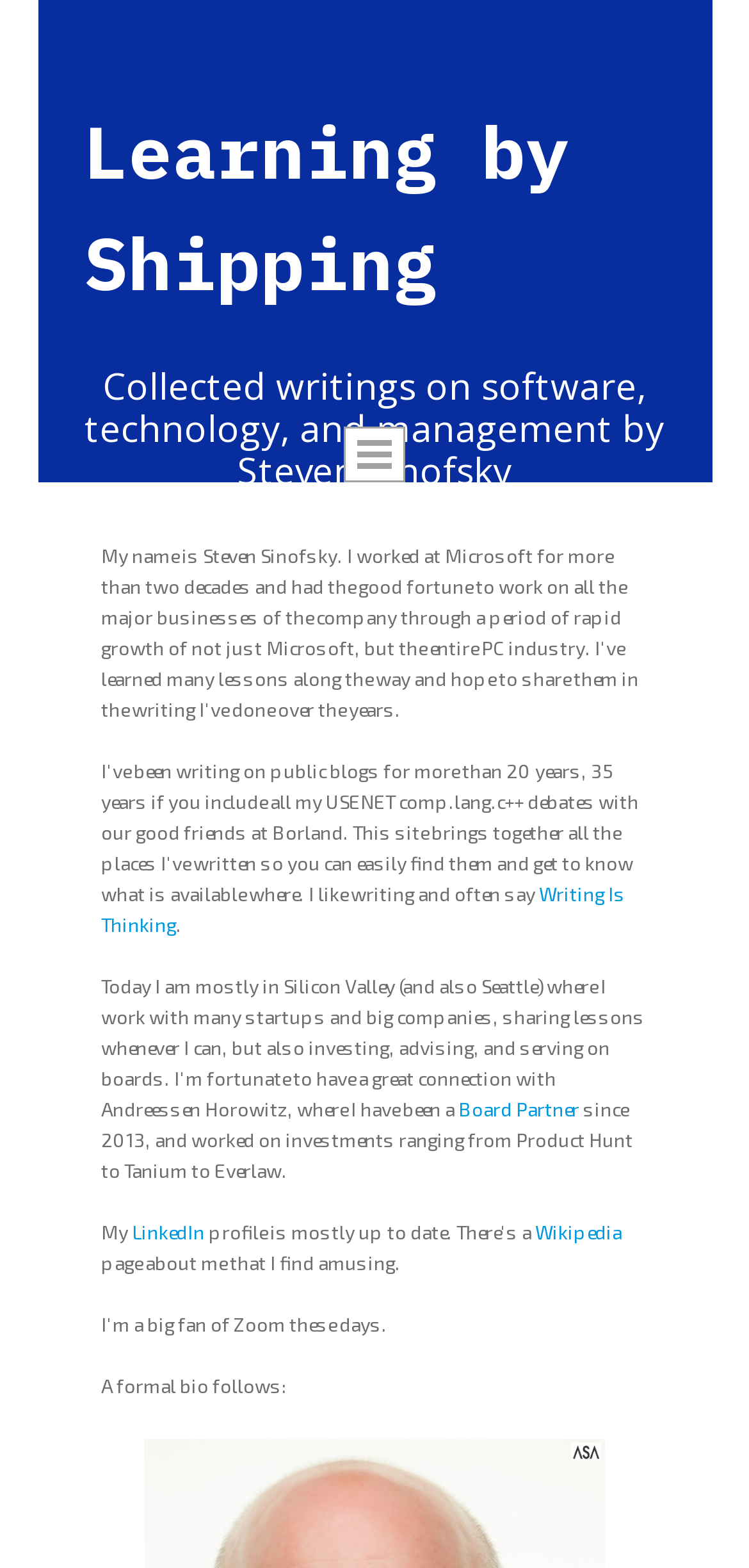What is the title of the first article?
Using the image as a reference, answer the question with a short word or phrase.

Learning by Shipping